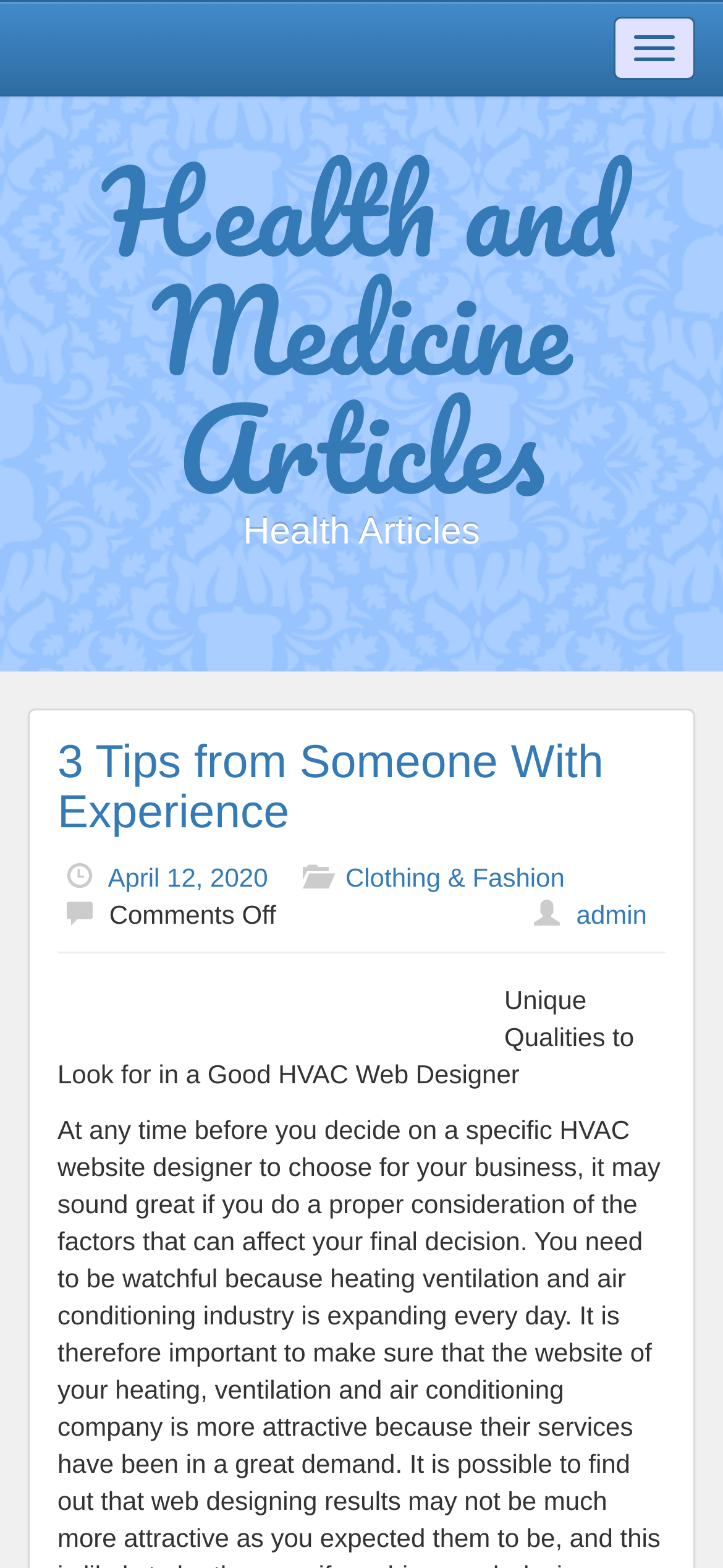Determine the bounding box for the UI element described here: "admin".

[0.797, 0.574, 0.895, 0.593]